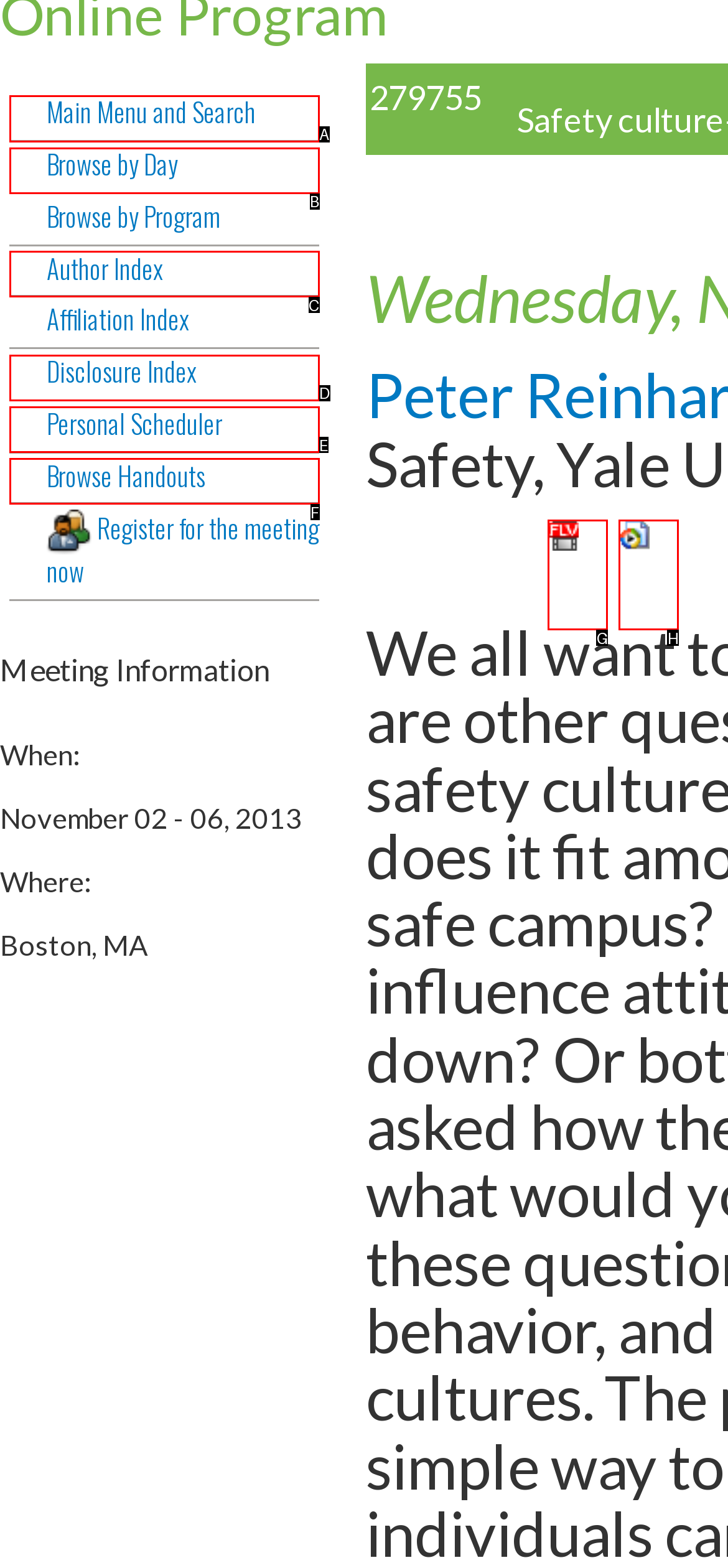From the given choices, indicate the option that best matches: Main Menu and Search
State the letter of the chosen option directly.

A